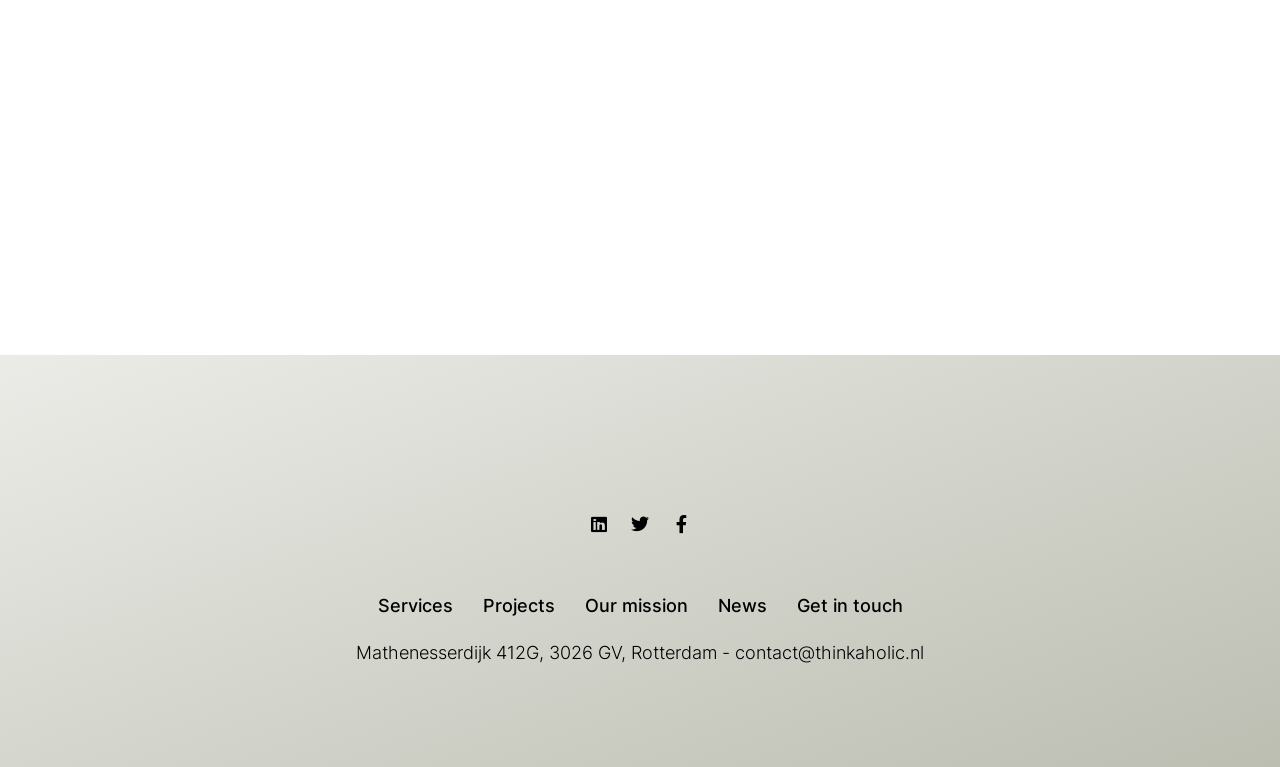Provide your answer in one word or a succinct phrase for the question: 
What is the email address of the company?

contact@thinkaholic.nl